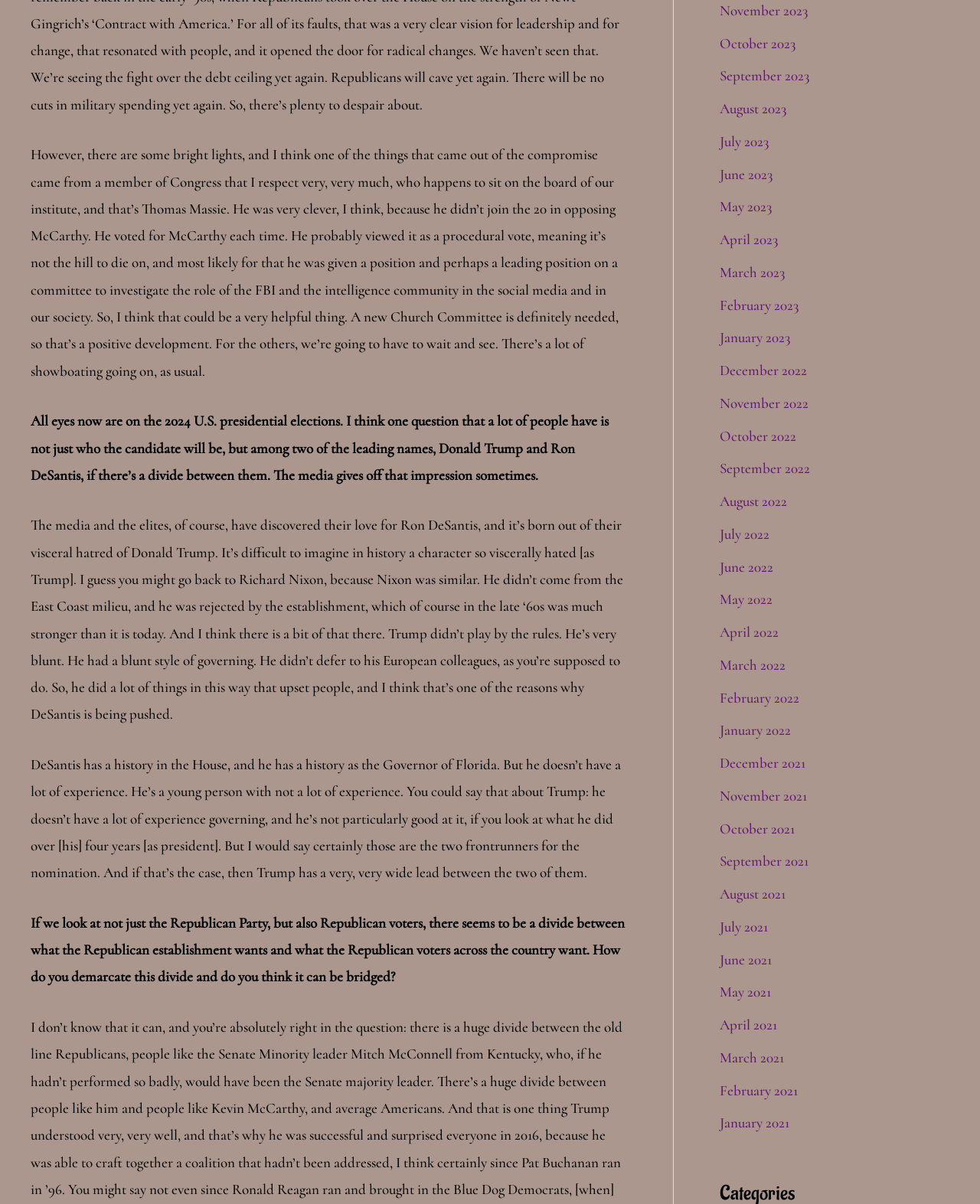Based on the visual content of the image, answer the question thoroughly: What is the topic of the text?

The topic of the text is politics because it discusses the 2024 U.S. presidential elections, Donald Trump, Ron DeSantis, and the Republican Party.